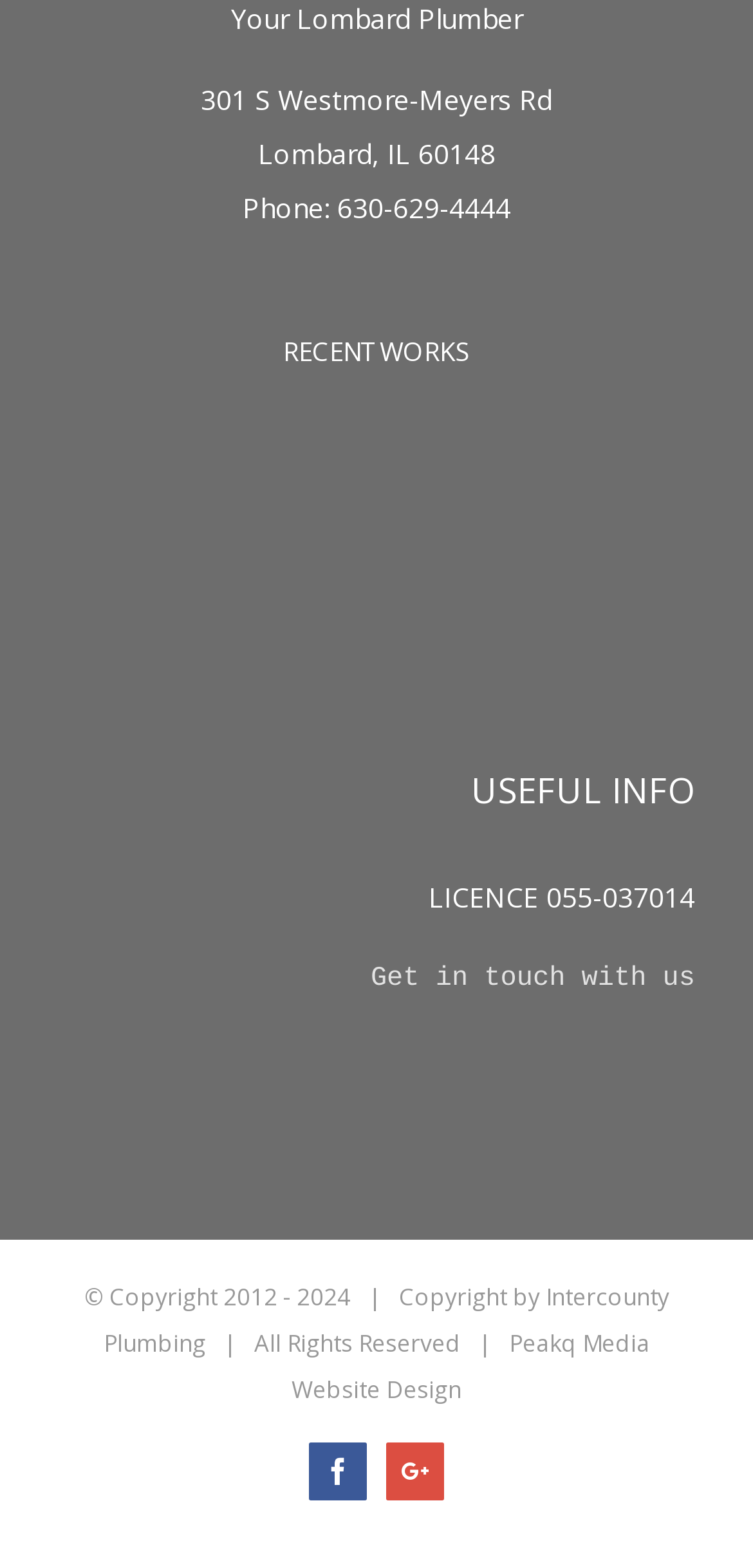Please specify the bounding box coordinates of the element that should be clicked to execute the given instruction: 'Check out Classes'. Ensure the coordinates are four float numbers between 0 and 1, expressed as [left, top, right, bottom].

None